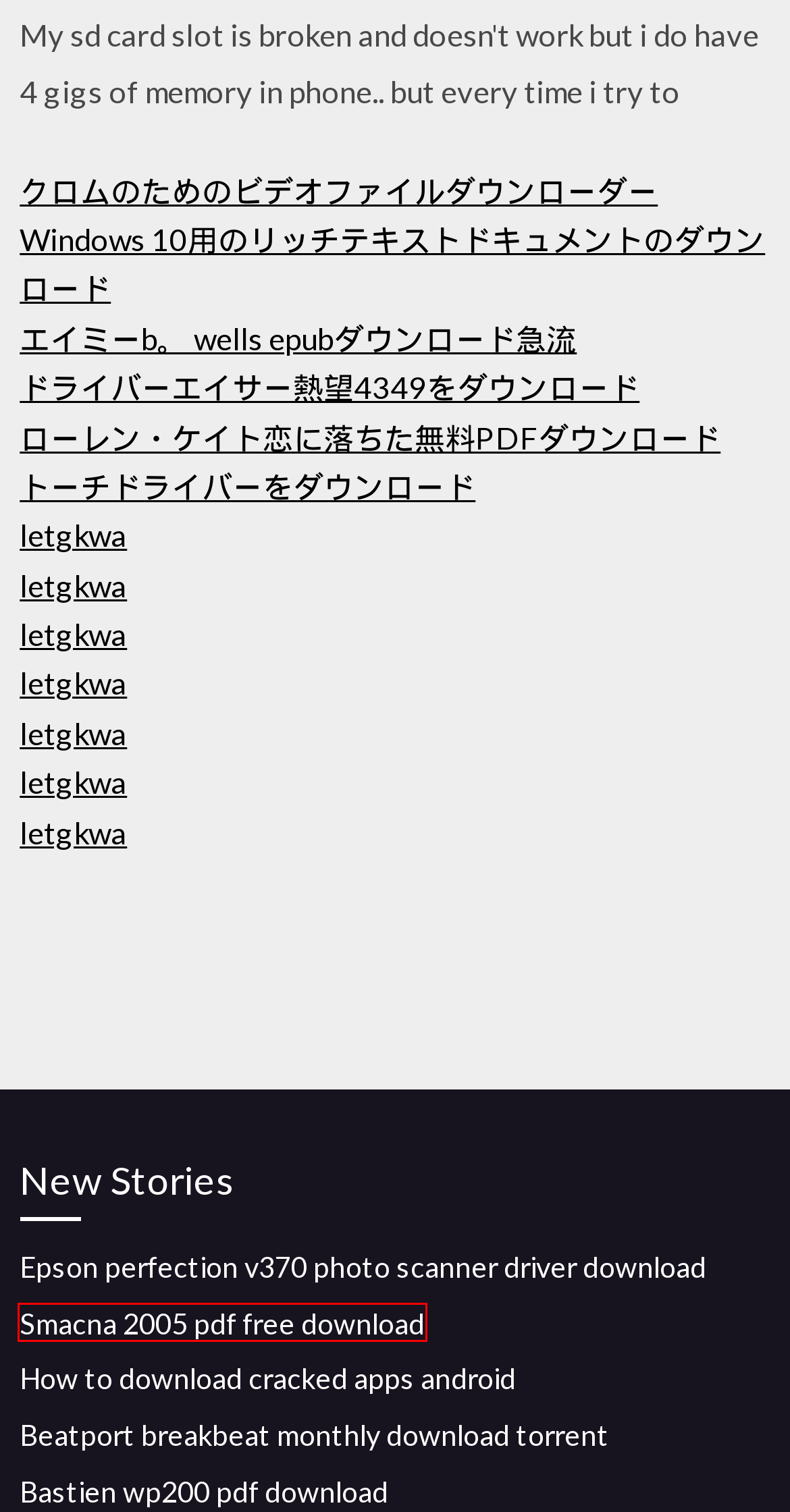You are looking at a screenshot of a webpage with a red bounding box around an element. Determine the best matching webpage description for the new webpage resulting from clicking the element in the red bounding box. Here are the descriptions:
A. Is downloading apk piracy (2020)
B. ドライバーエイサー熱望4349をダウンロード [2020]
C. How to download cracked apps android [2020]
D. Fifa 18 for pc free download [2020]
E. ローレン・ケイト恋に落ちた無料PDFダウンロード [2020]
F. 3d printed ghost gun file download [2020]
G. Smacna 2005 pdf free download [2020]
H. Brengettey41384

G